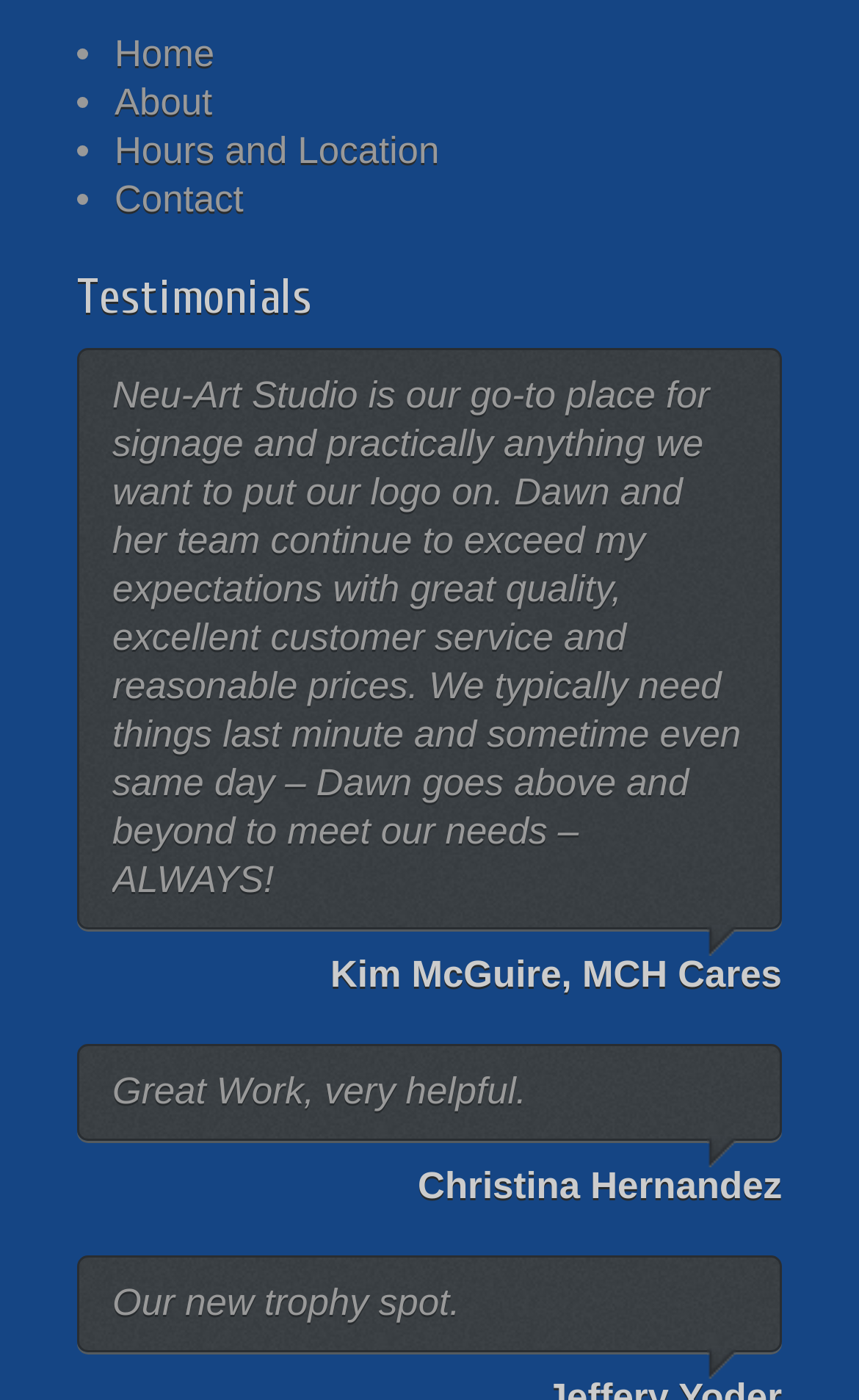Find the coordinates for the bounding box of the element with this description: "Hours and Location".

[0.133, 0.092, 0.511, 0.122]